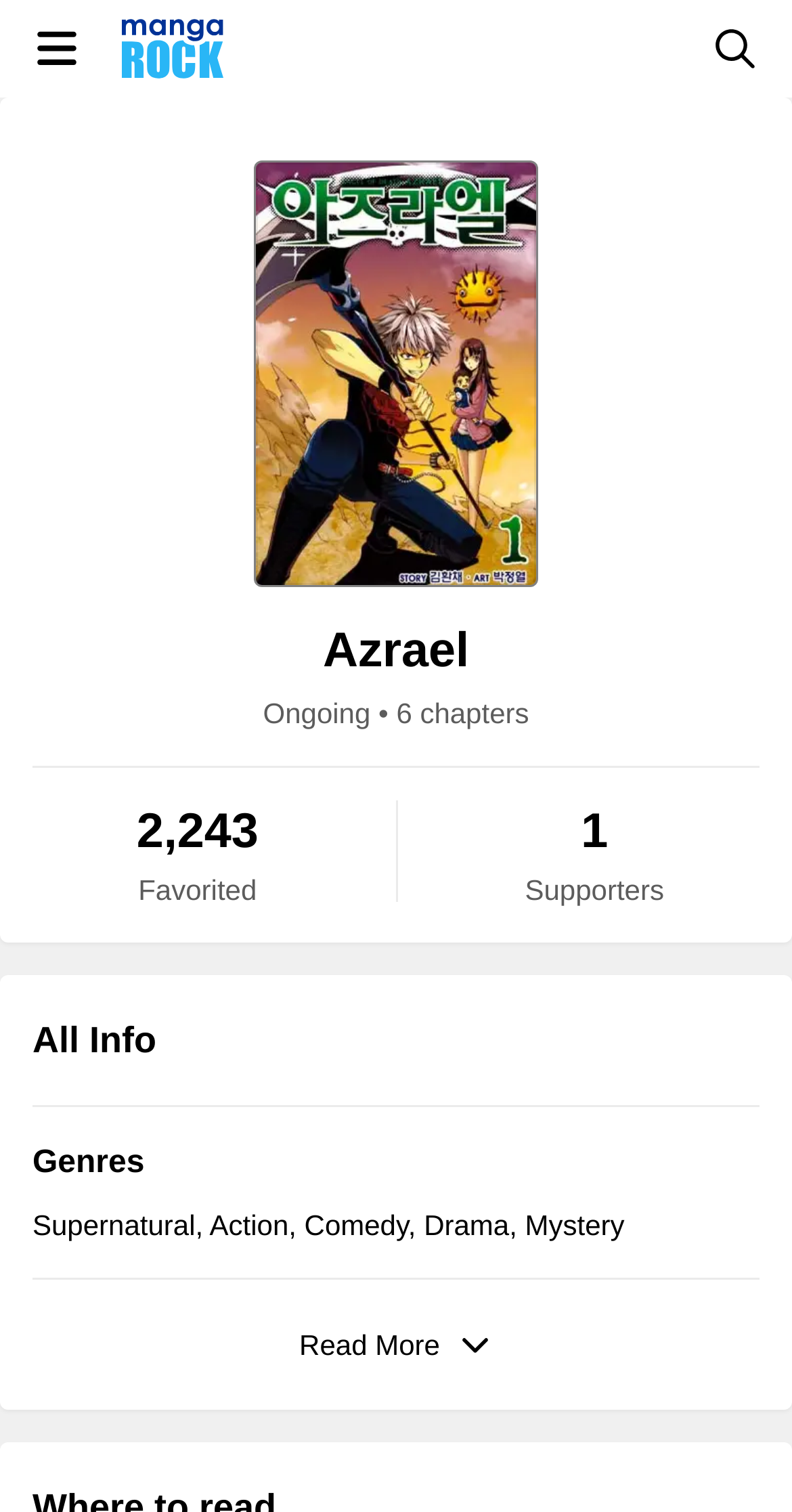What genres does the manga belong to?
Answer with a single word or phrase by referring to the visual content.

Supernatural, Action, Comedy, Drama, Mystery